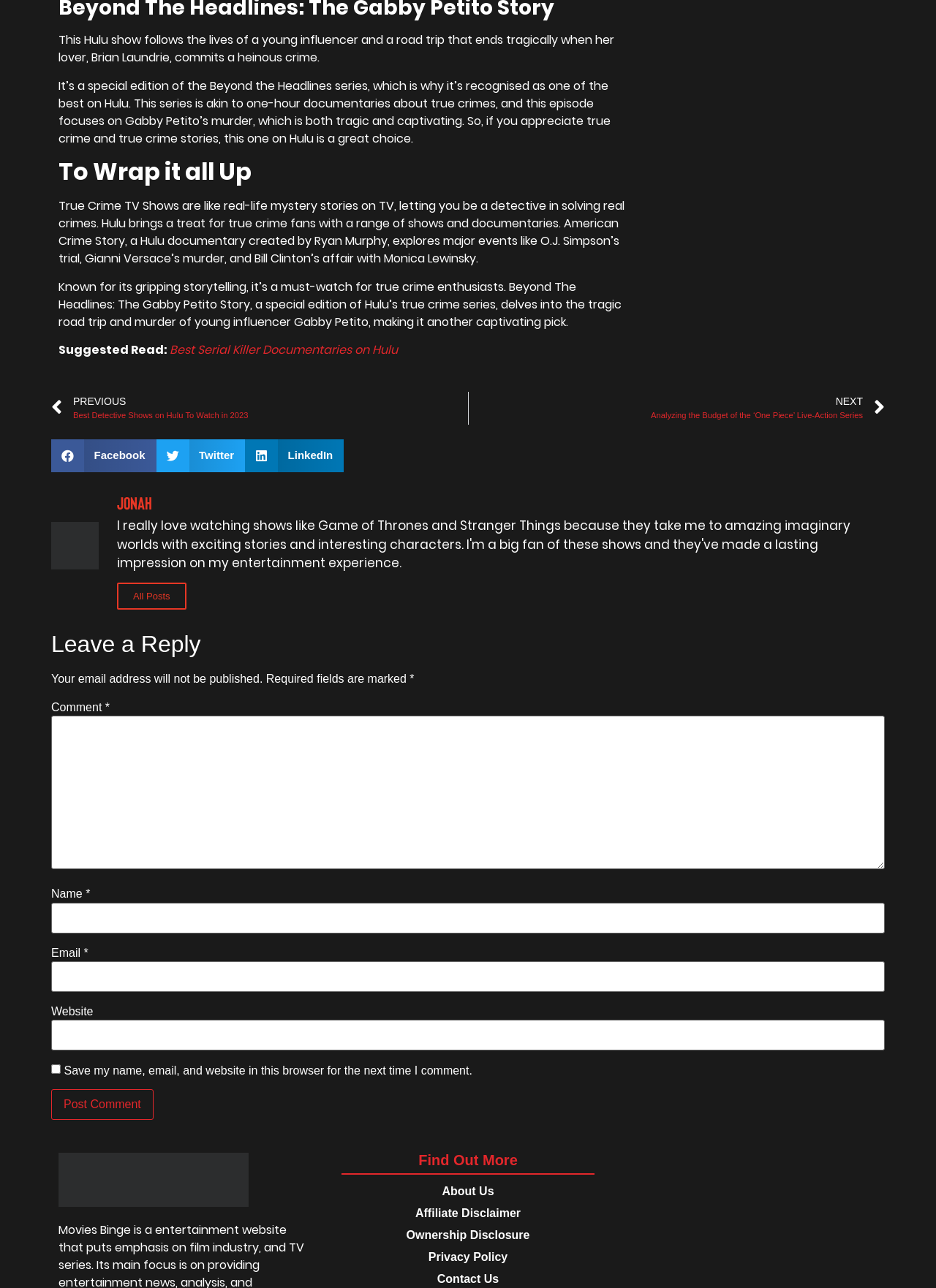What is the topic of the article?
From the screenshot, provide a brief answer in one word or phrase.

Gabby Petito's murder